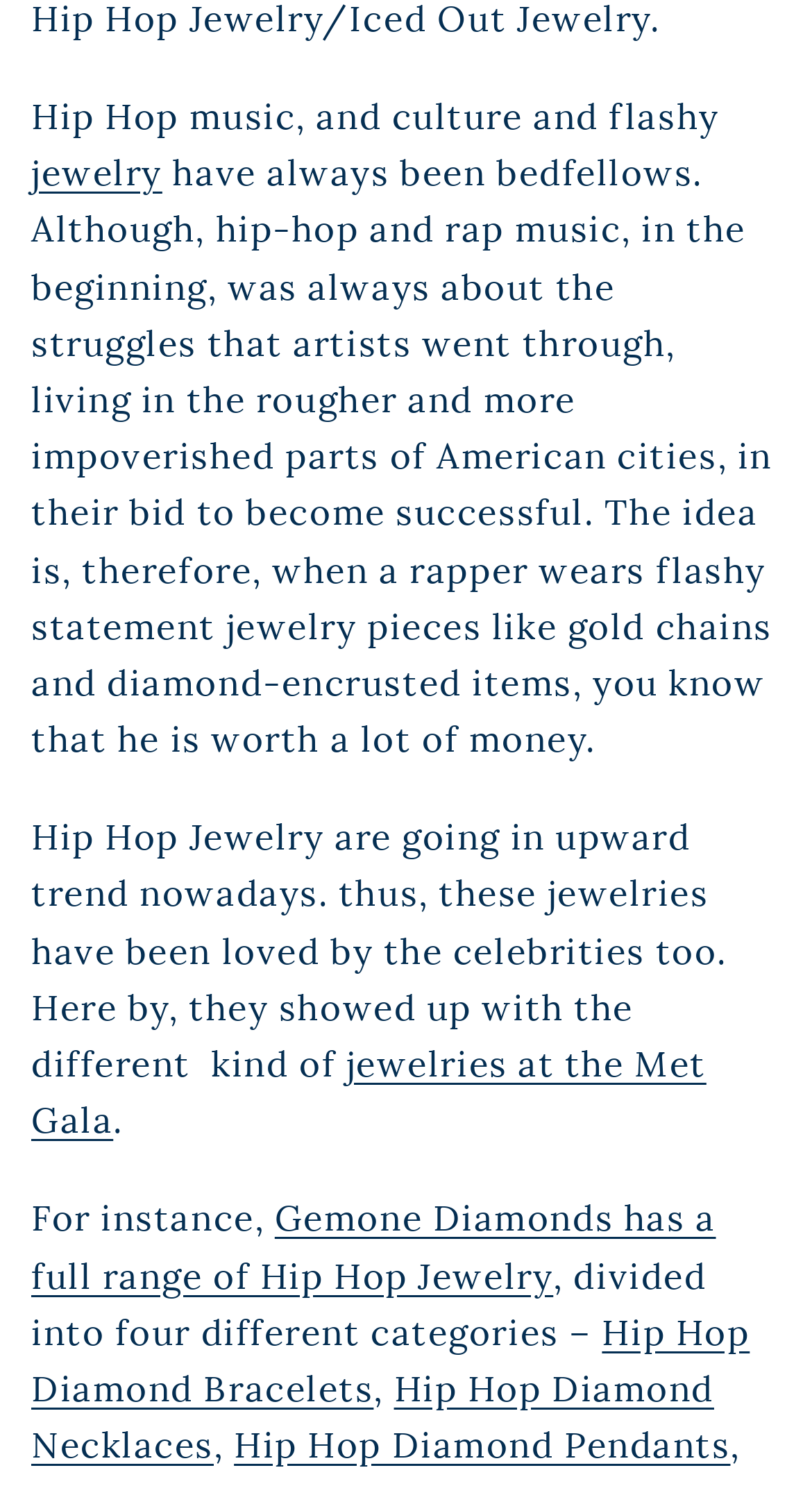Please reply with a single word or brief phrase to the question: 
What is the relationship between hip-hop and jewelry?

They are bedfellows